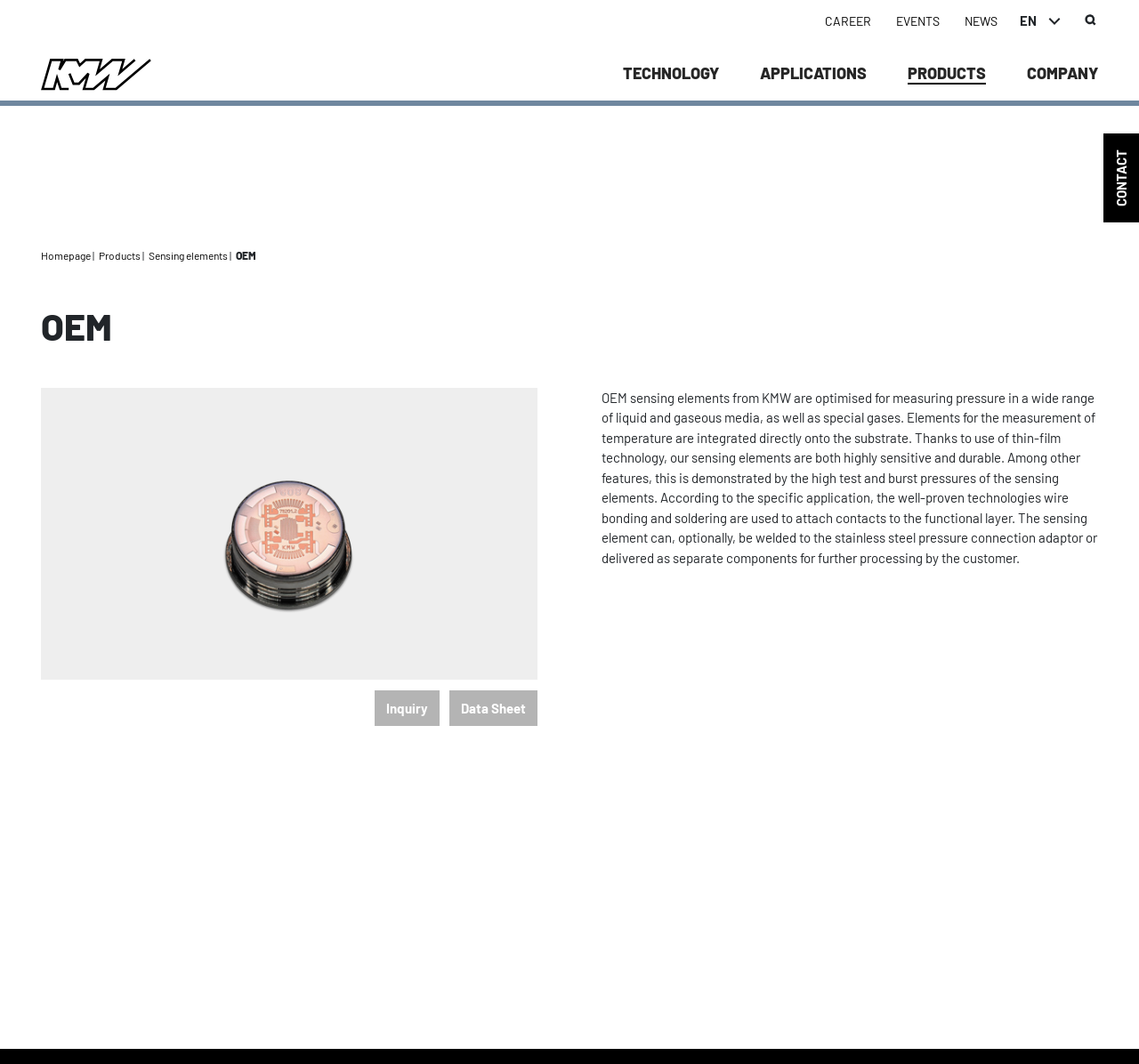Please specify the bounding box coordinates of the clickable section necessary to execute the following command: "View PRODUCT REFERENCES".

[0.656, 0.114, 0.969, 0.224]